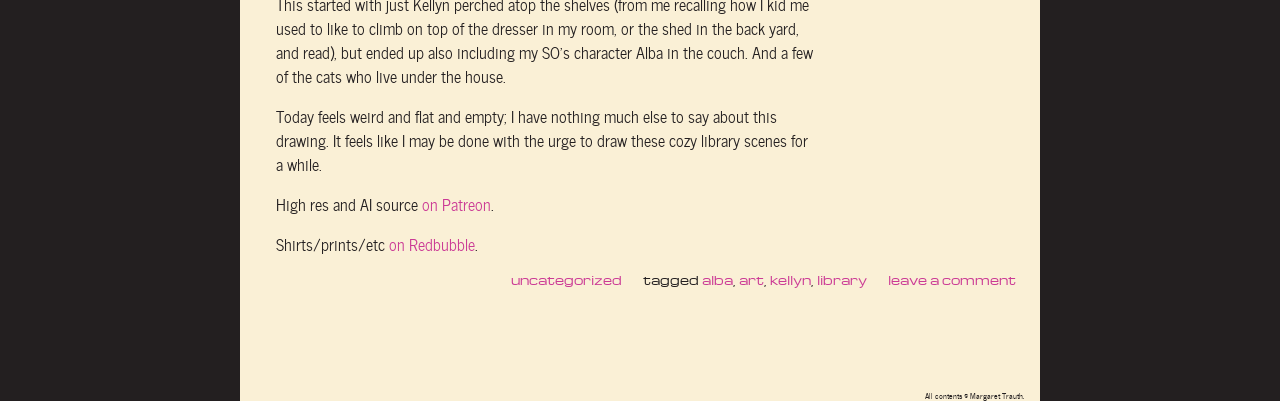Please specify the bounding box coordinates of the clickable region necessary for completing the following instruction: "View uncategorized posts". The coordinates must consist of four float numbers between 0 and 1, i.e., [left, top, right, bottom].

[0.399, 0.675, 0.486, 0.718]